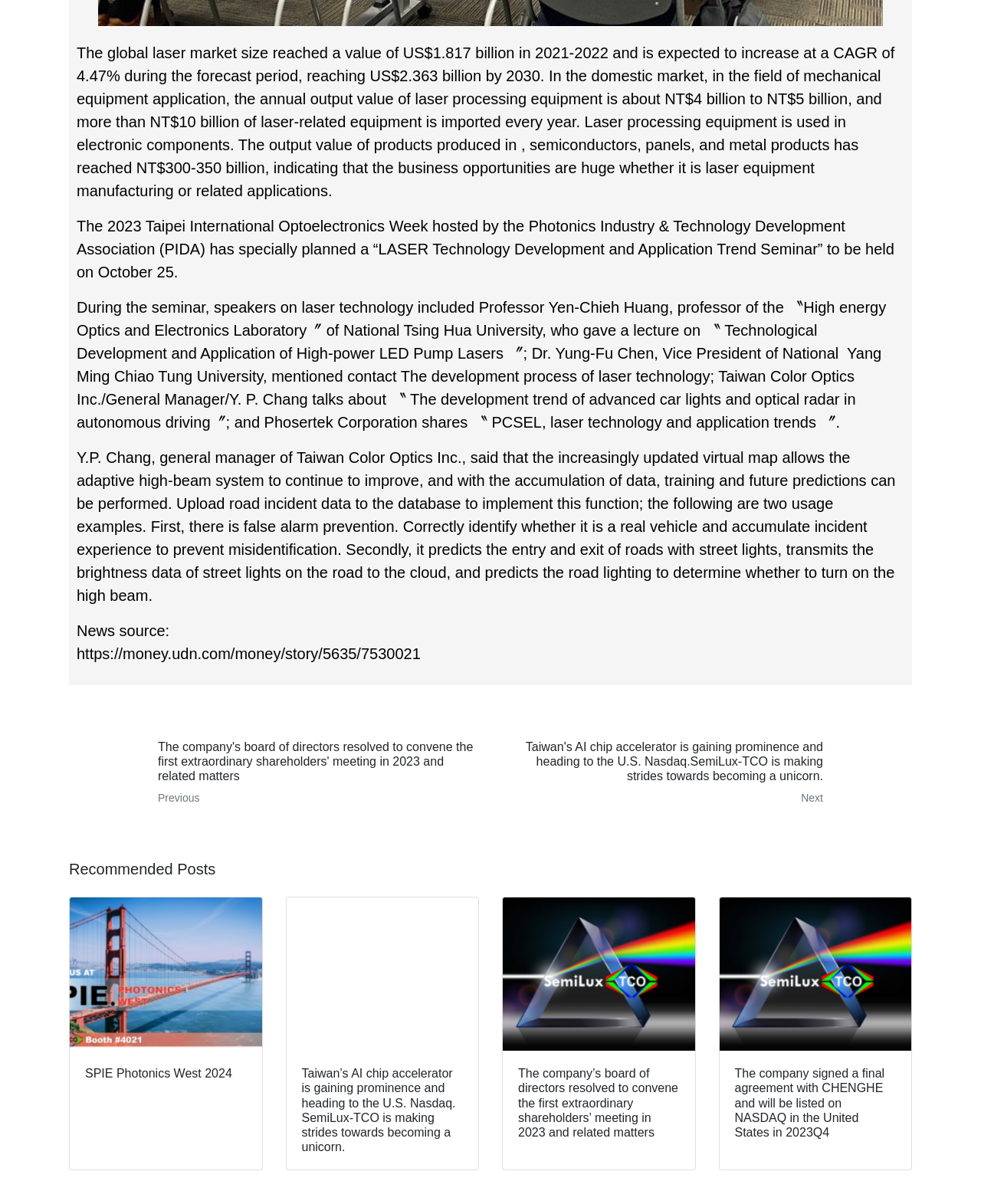Provide the bounding box coordinates in the format (top-left x, top-left y, bottom-right x, bottom-right y). All values are floating point numbers between 0 and 1. Determine the bounding box coordinate of the UI element described as: https://money.udn.com/money/story/5635/7530021

[0.078, 0.536, 0.429, 0.55]